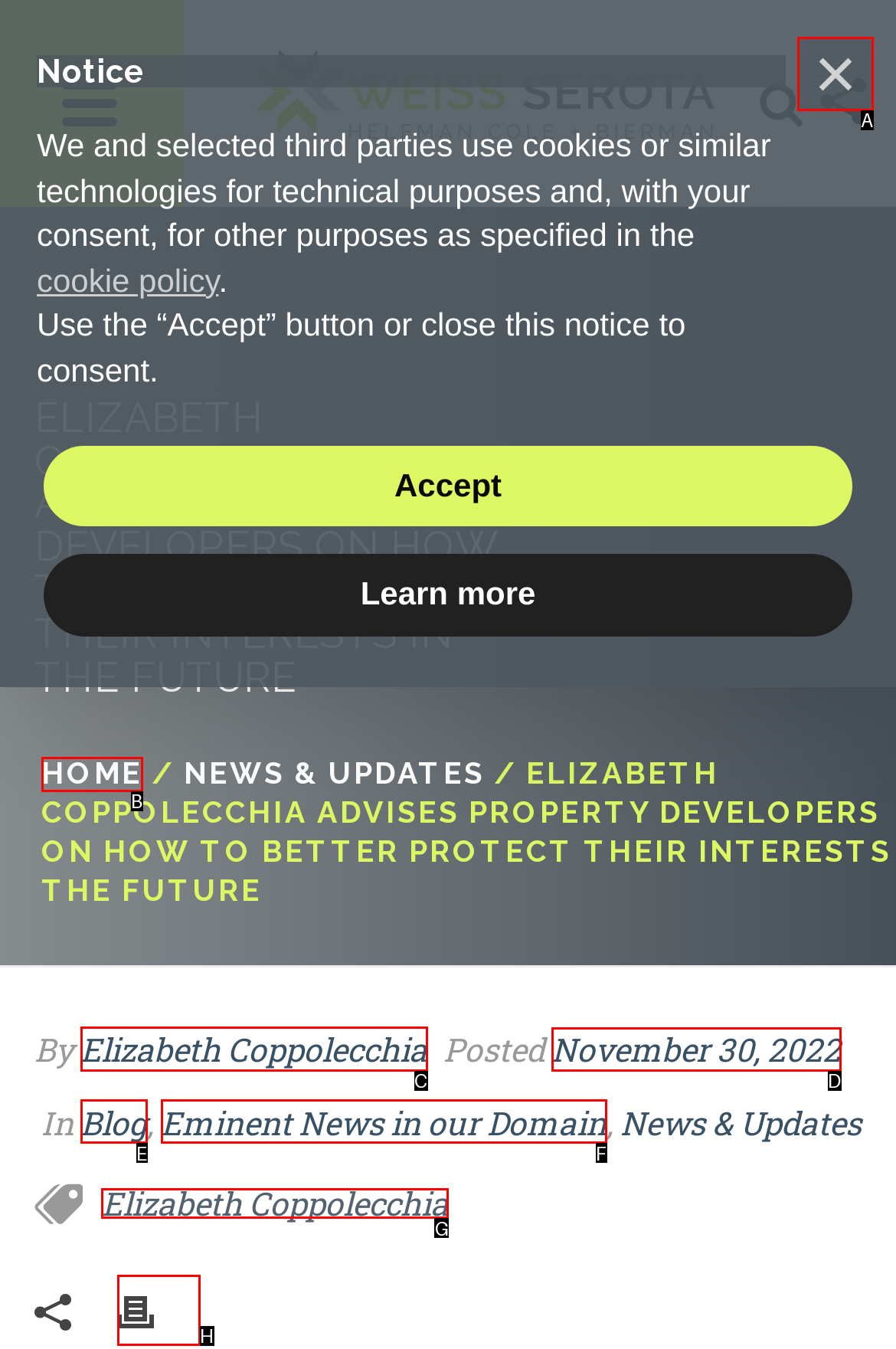Indicate the HTML element to be clicked to accomplish this task: View the article written by Elizabeth Coppolecchia Respond using the letter of the correct option.

C